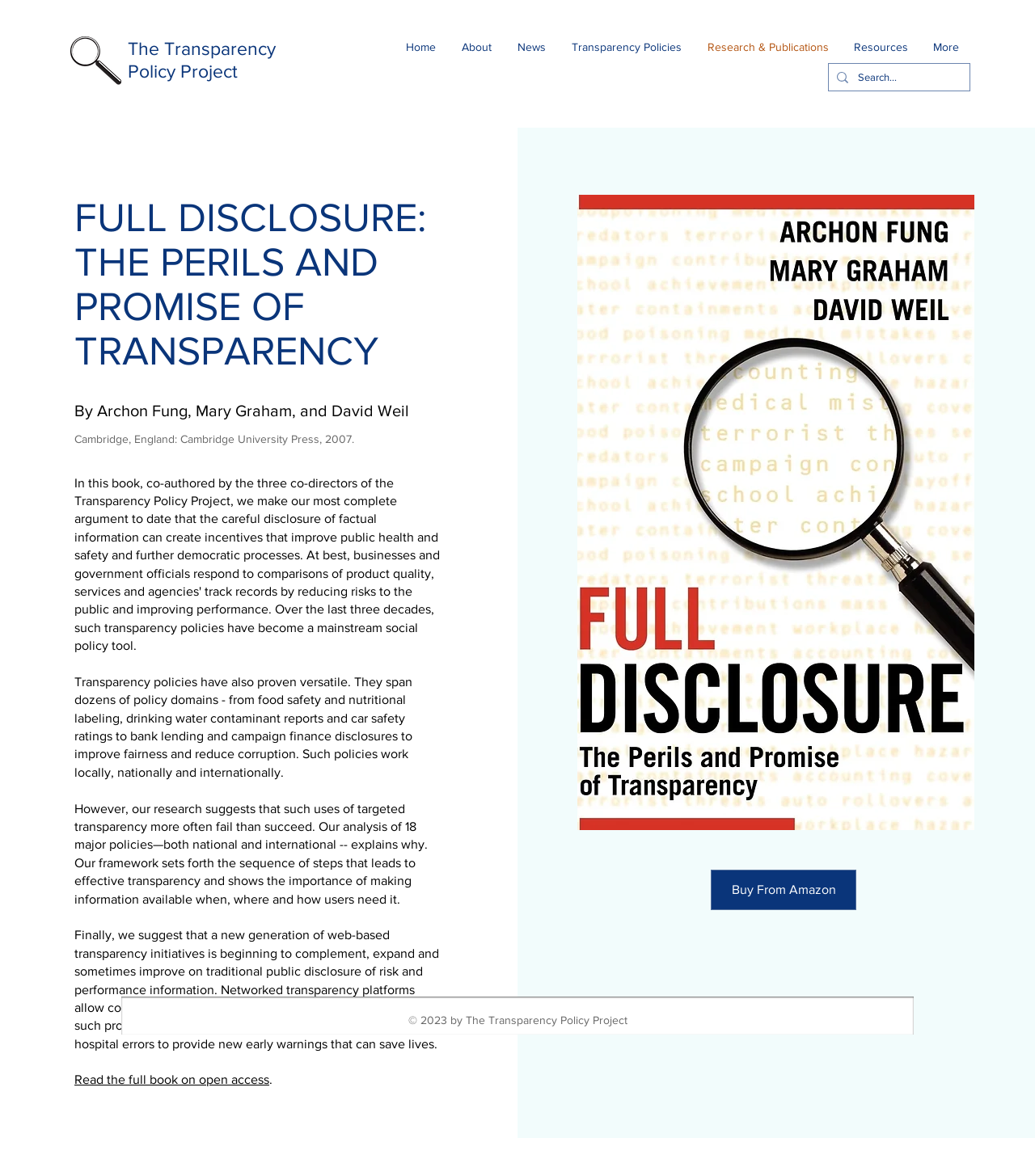What is the name of the project? Examine the screenshot and reply using just one word or a brief phrase.

The Transparency Policy Project